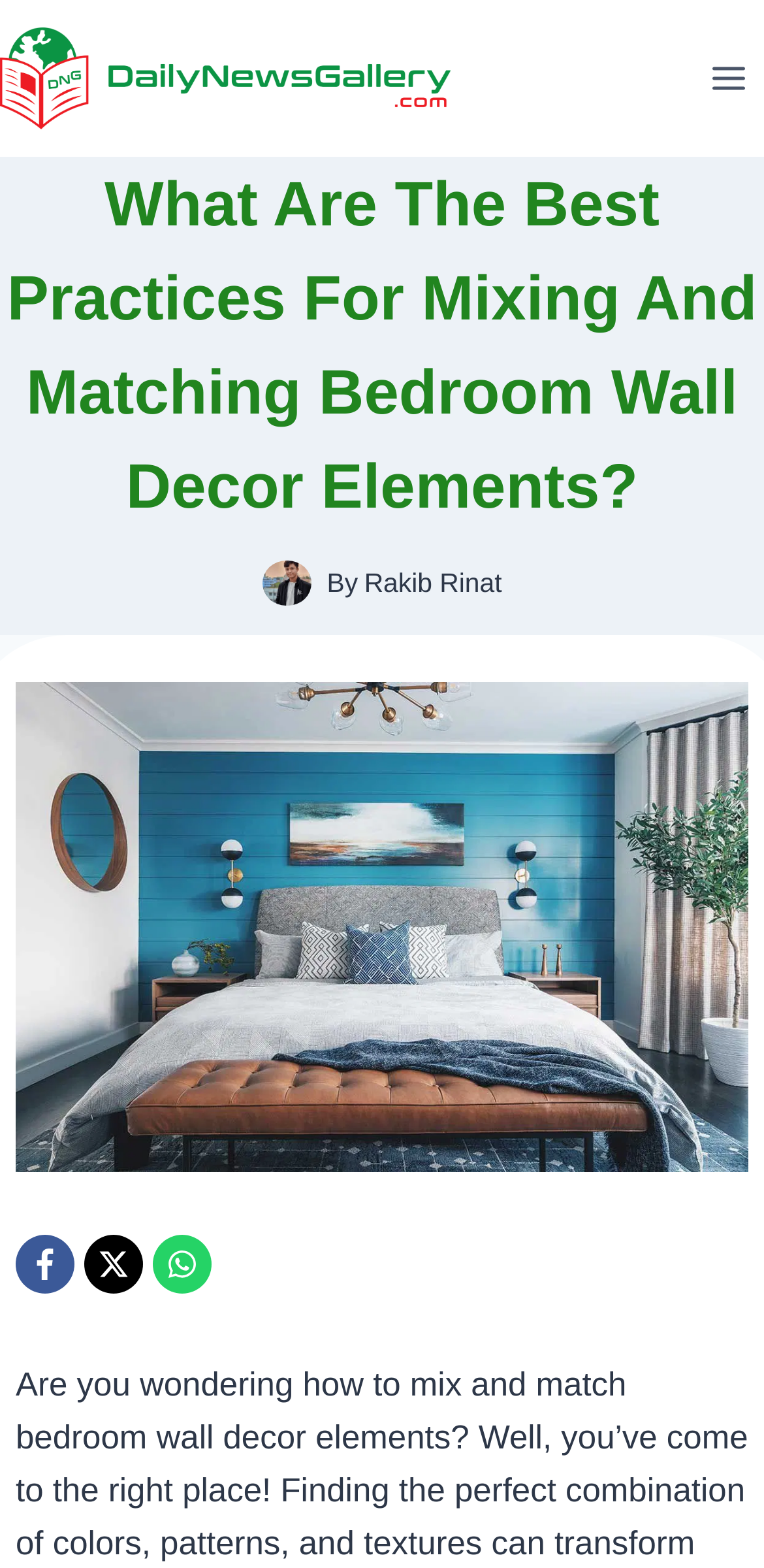What is the logo of the website?
Using the screenshot, give a one-word or short phrase answer.

Daily News Gallery - New Logo